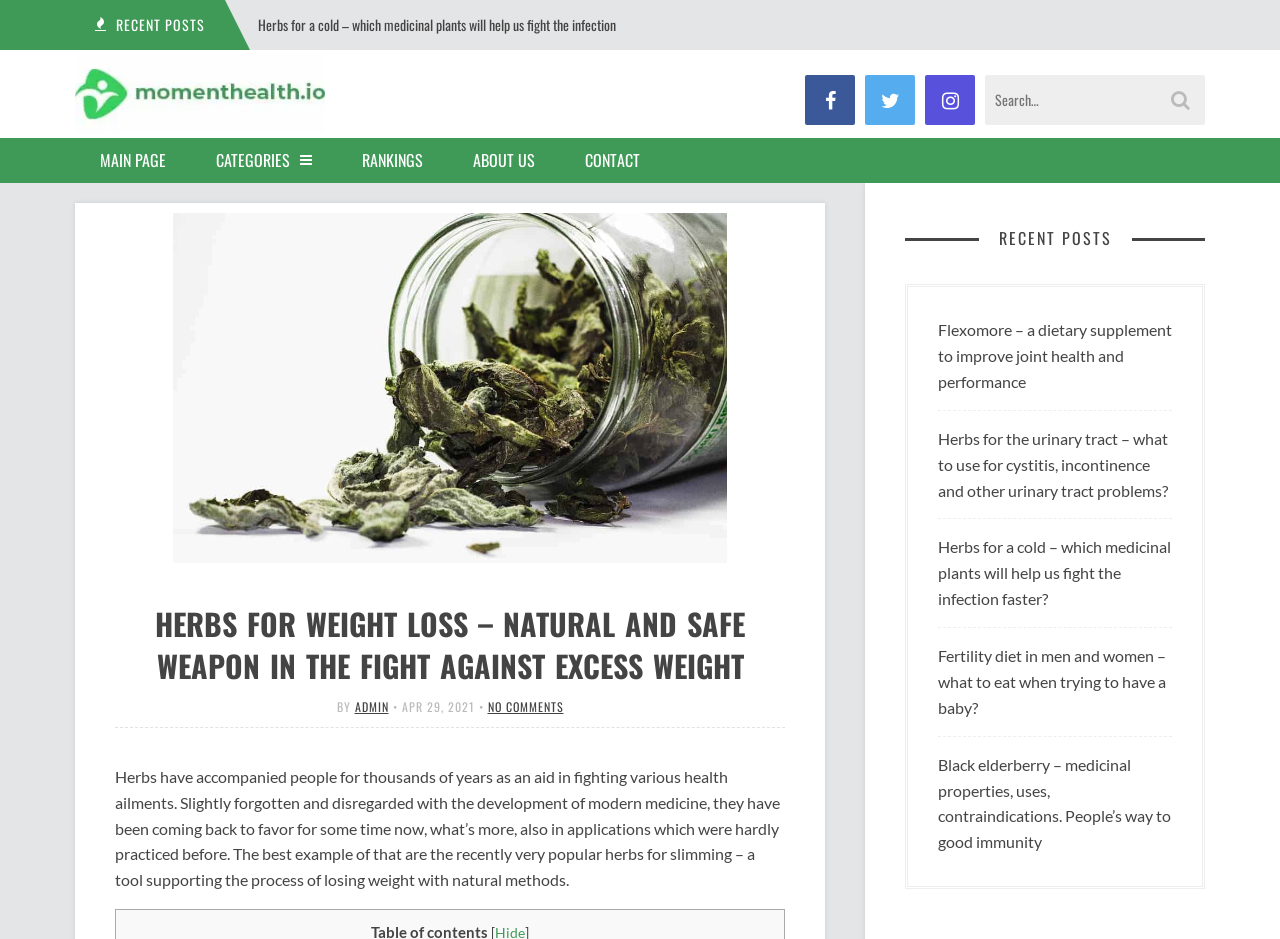Determine the coordinates of the bounding box for the clickable area needed to execute this instruction: "Explore recent posts".

[0.707, 0.238, 0.941, 0.271]